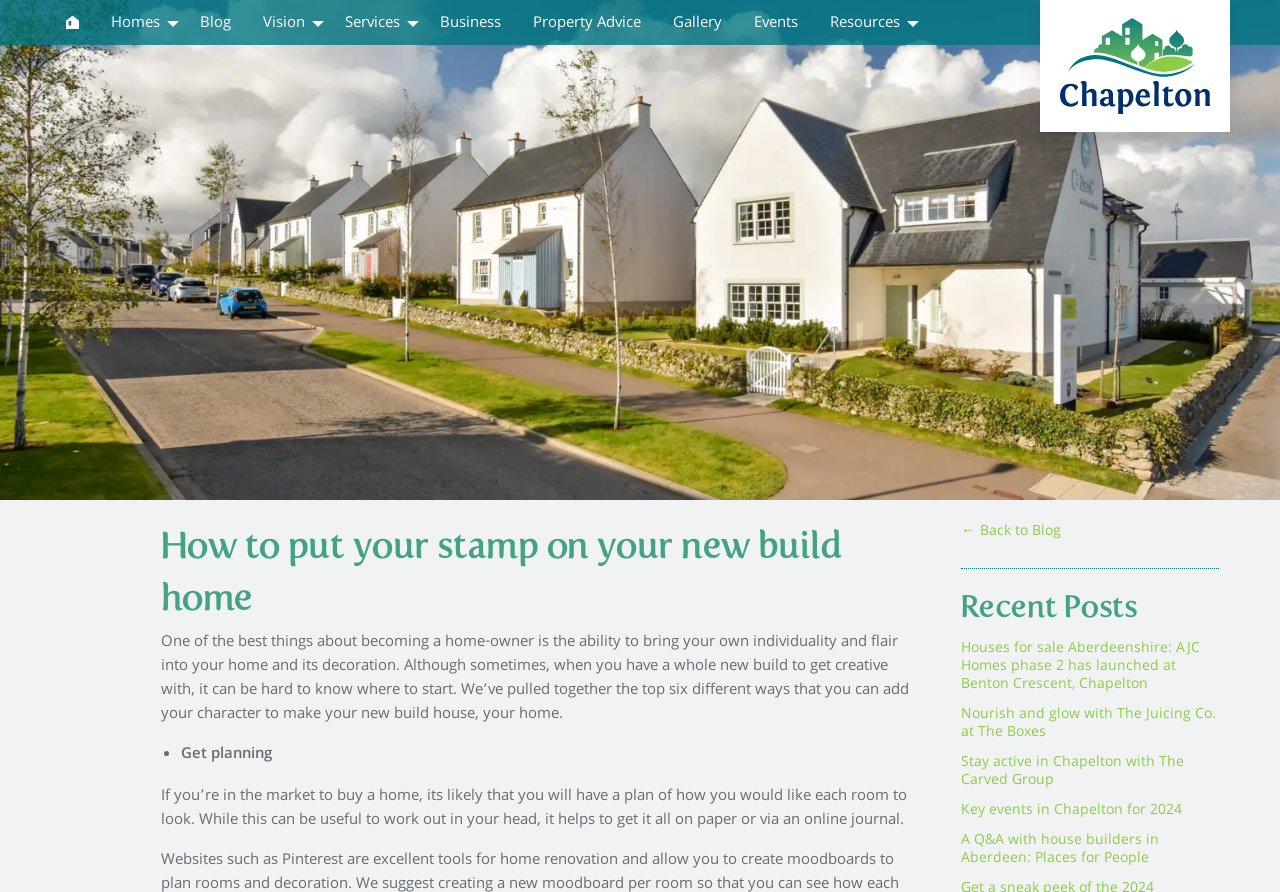How many recent posts are listed on this webpage?
Provide an in-depth and detailed answer to the question.

The webpage lists four recent posts, each with a link and a brief title. These posts appear to be related to the Chapelton community and include topics such as houses for sale and local events.